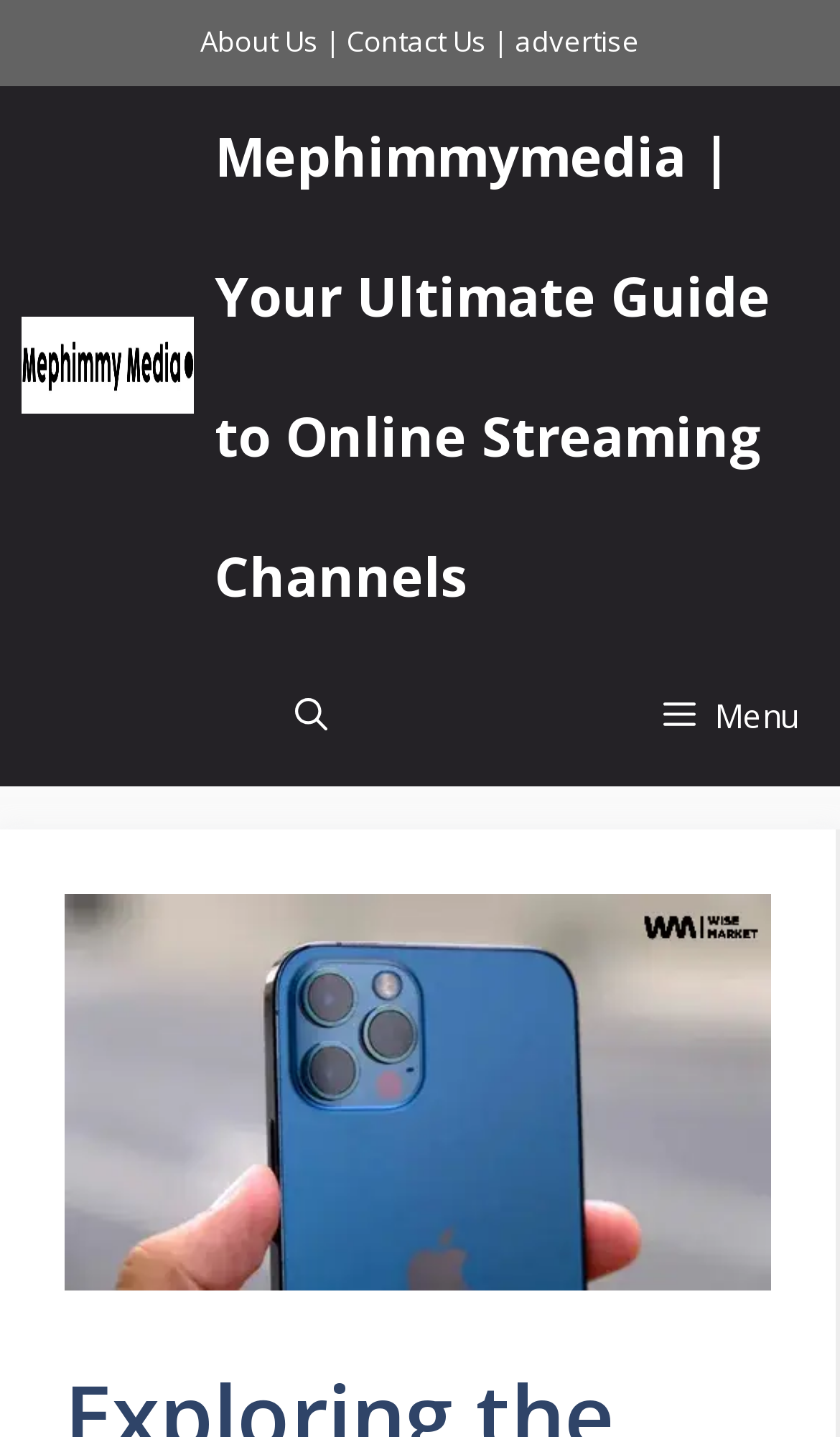Use a single word or phrase to answer the question:
Is the menu expanded?

No